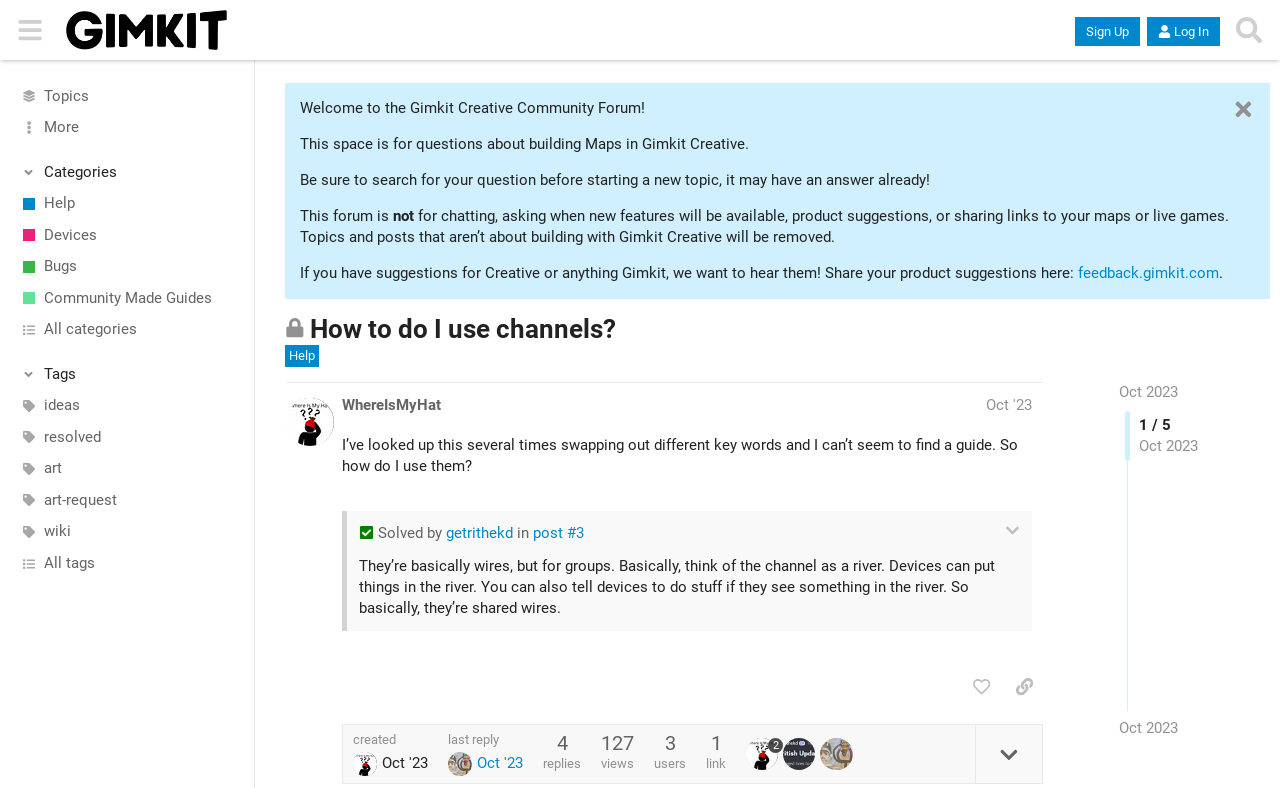Please determine the main heading text of this webpage.

How to do I use channels?